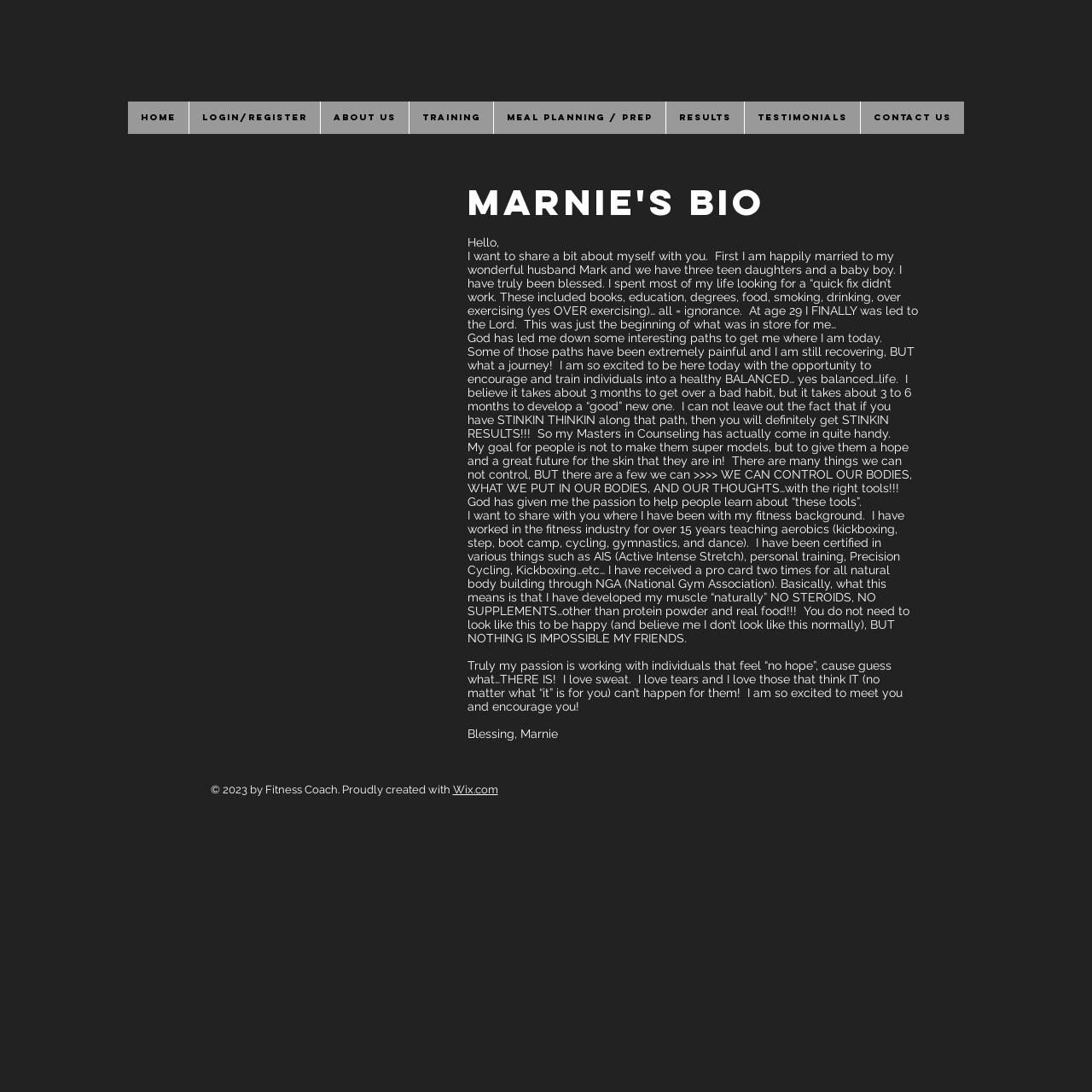Use a single word or phrase to respond to the question:
What is the name of Marnie's husband?

Mark